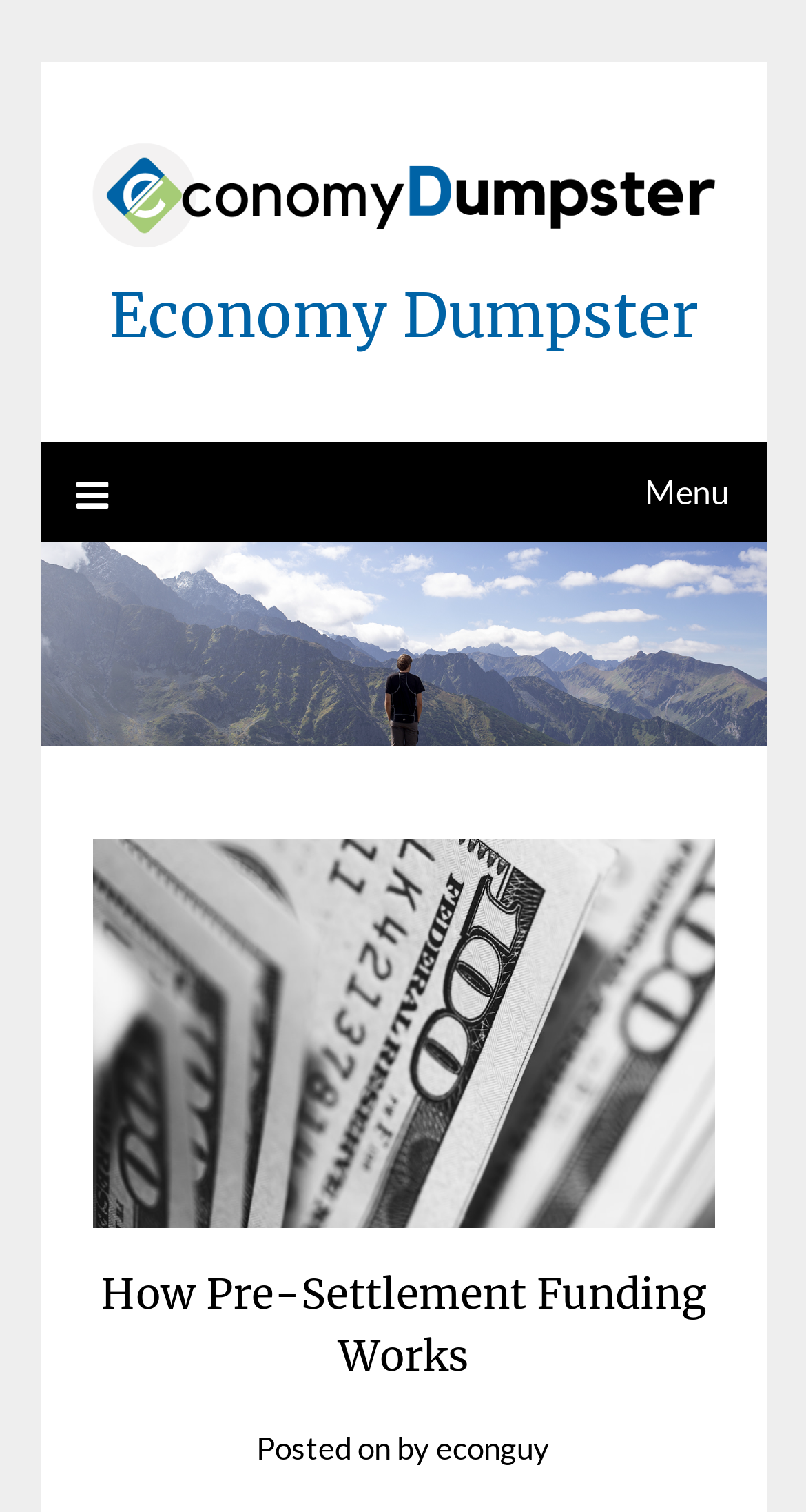Use a single word or phrase to respond to the question:
What is the name of the website?

Economy Dumpster